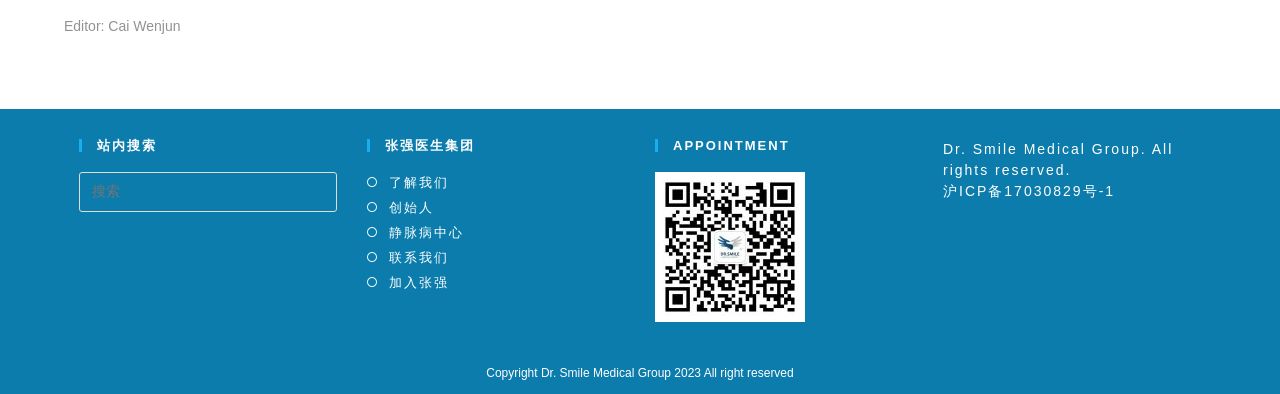Find the bounding box coordinates of the UI element according to this description: "静脉病中心".

[0.287, 0.566, 0.362, 0.616]